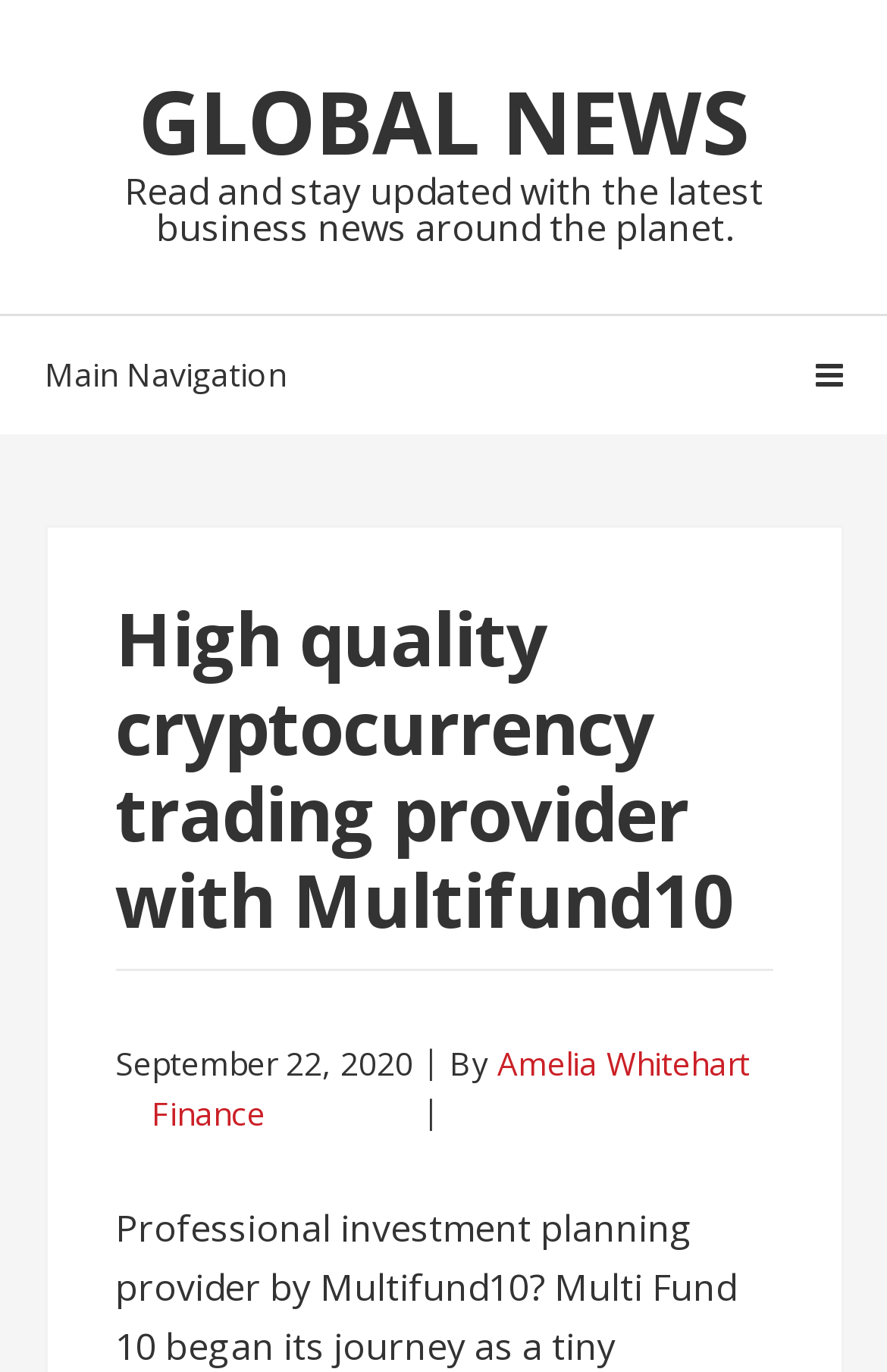Please find the bounding box for the UI element described by: "Finance".

[0.171, 0.796, 0.299, 0.828]